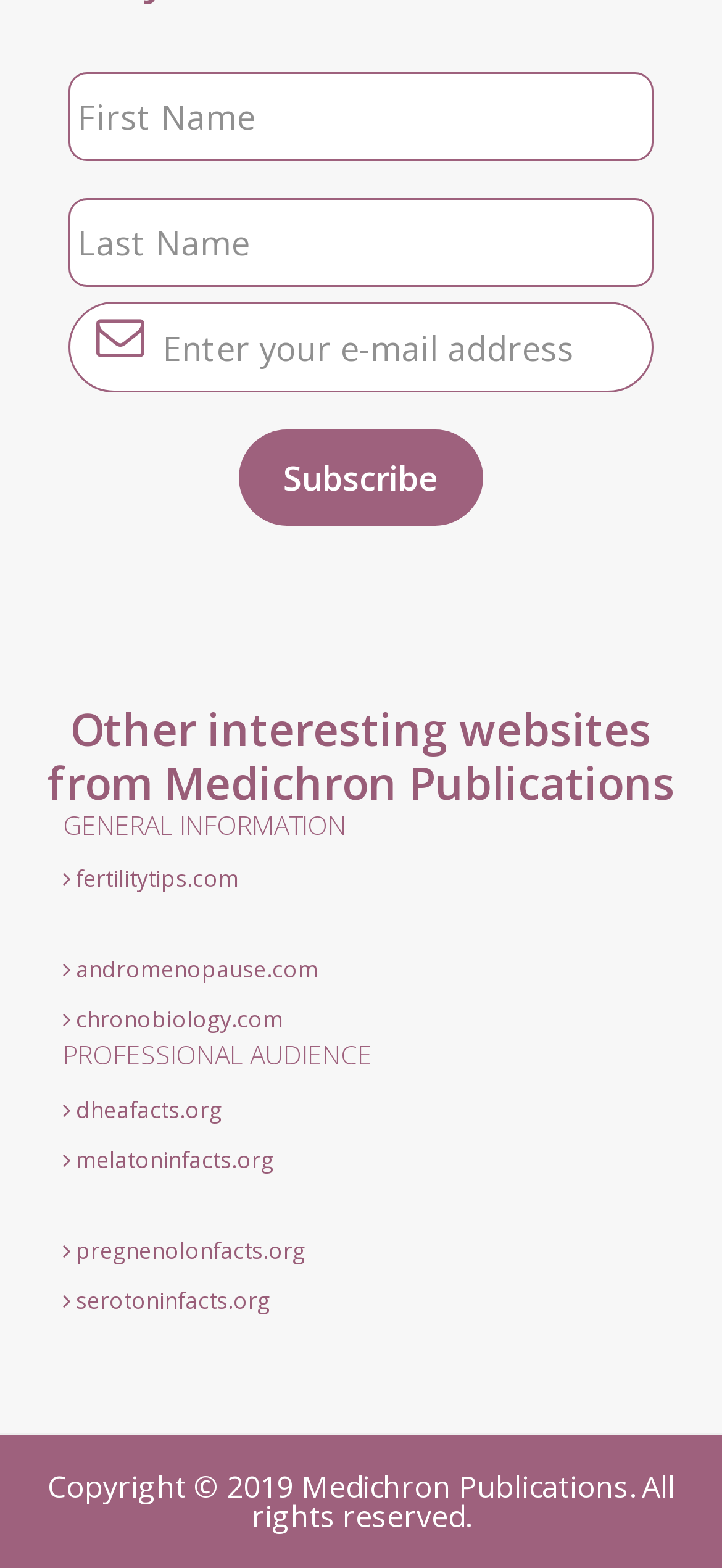What type of websites are listed under 'Other interesting websites from Medichron Publications'? Refer to the image and provide a one-word or short phrase answer.

Health-related